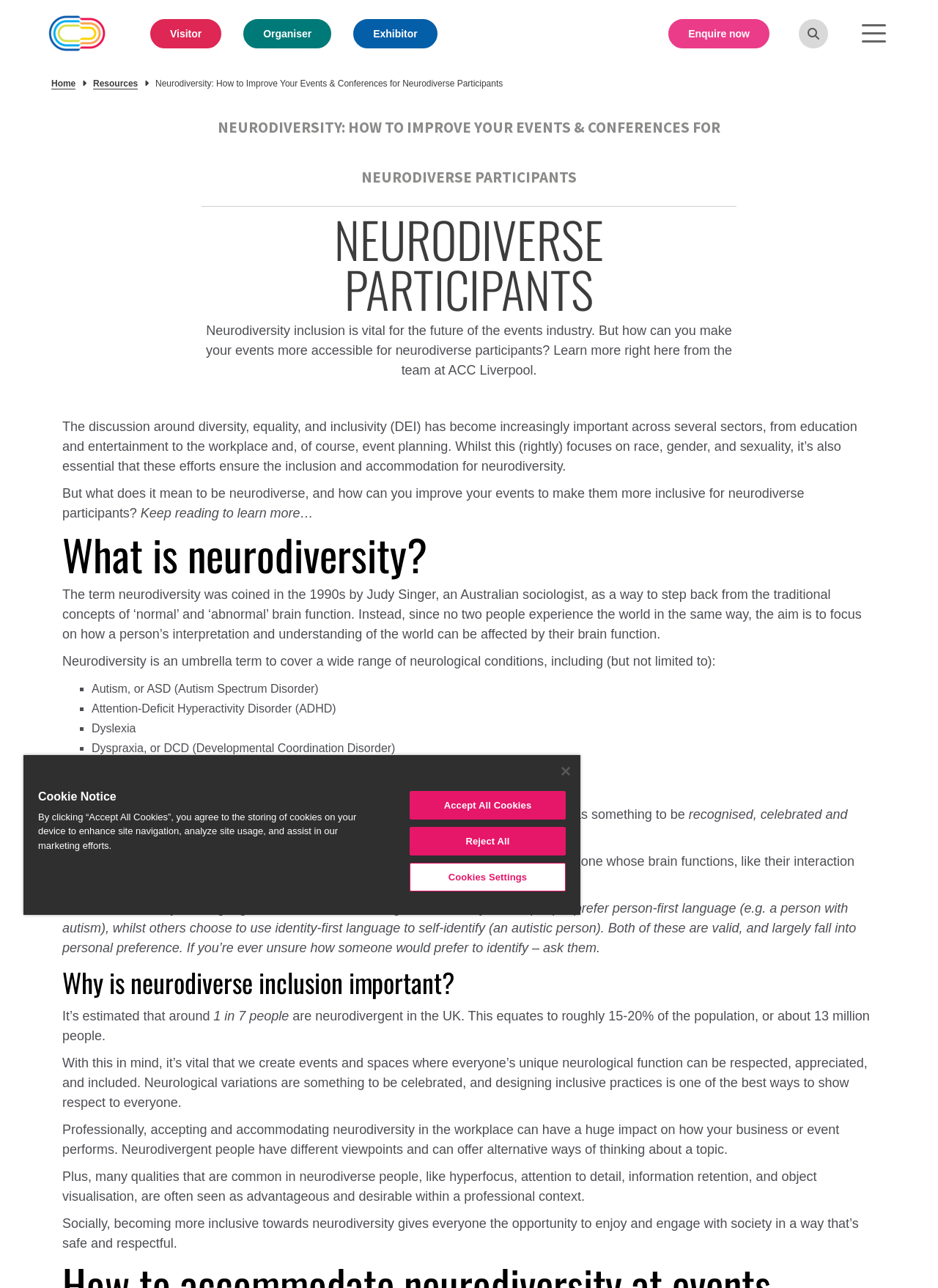What is the purpose of using person-first language or identity-first language?
Answer the question with as much detail as possible.

The webpage mentions that some people prefer person-first language (e.g., 'a person with autism'), while others choose to use identity-first language to self-identify (e.g., 'an autistic person'). Both are valid, and it's essential to respect individual preferences when referencing neurodiversity.